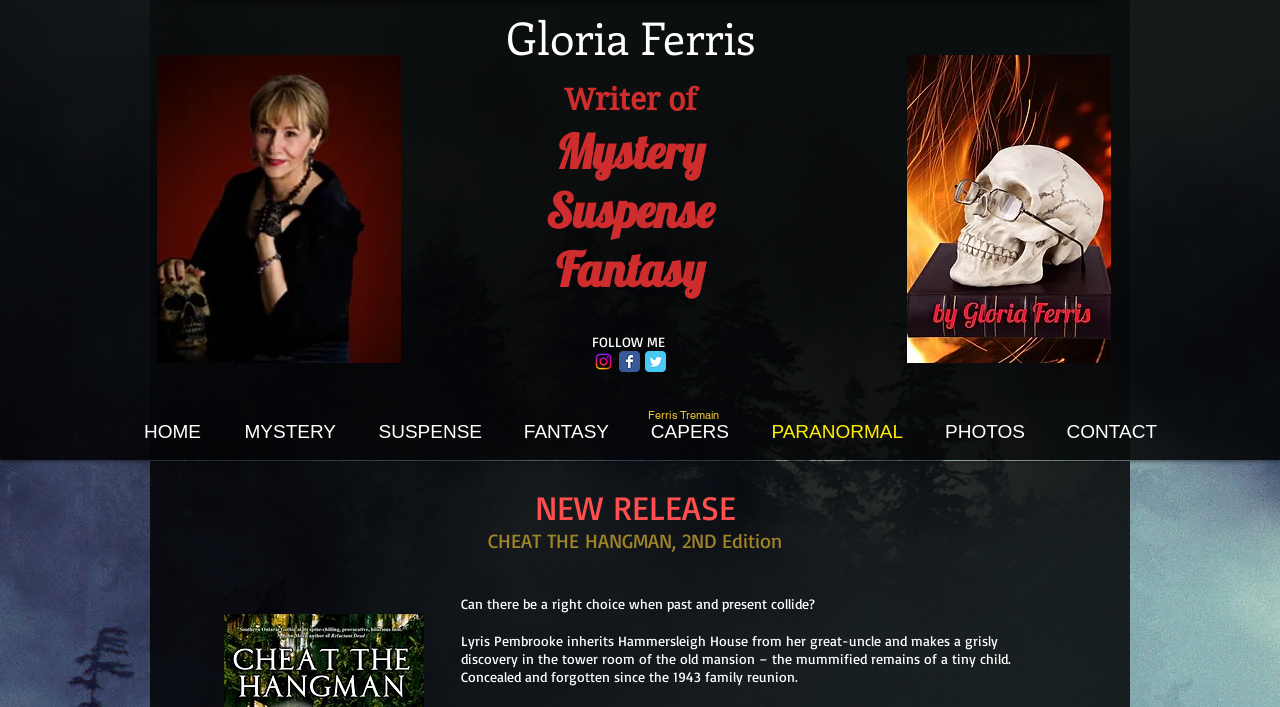Show the bounding box coordinates for the HTML element as described: "SUSPENSE".

[0.271, 0.59, 0.385, 0.633]